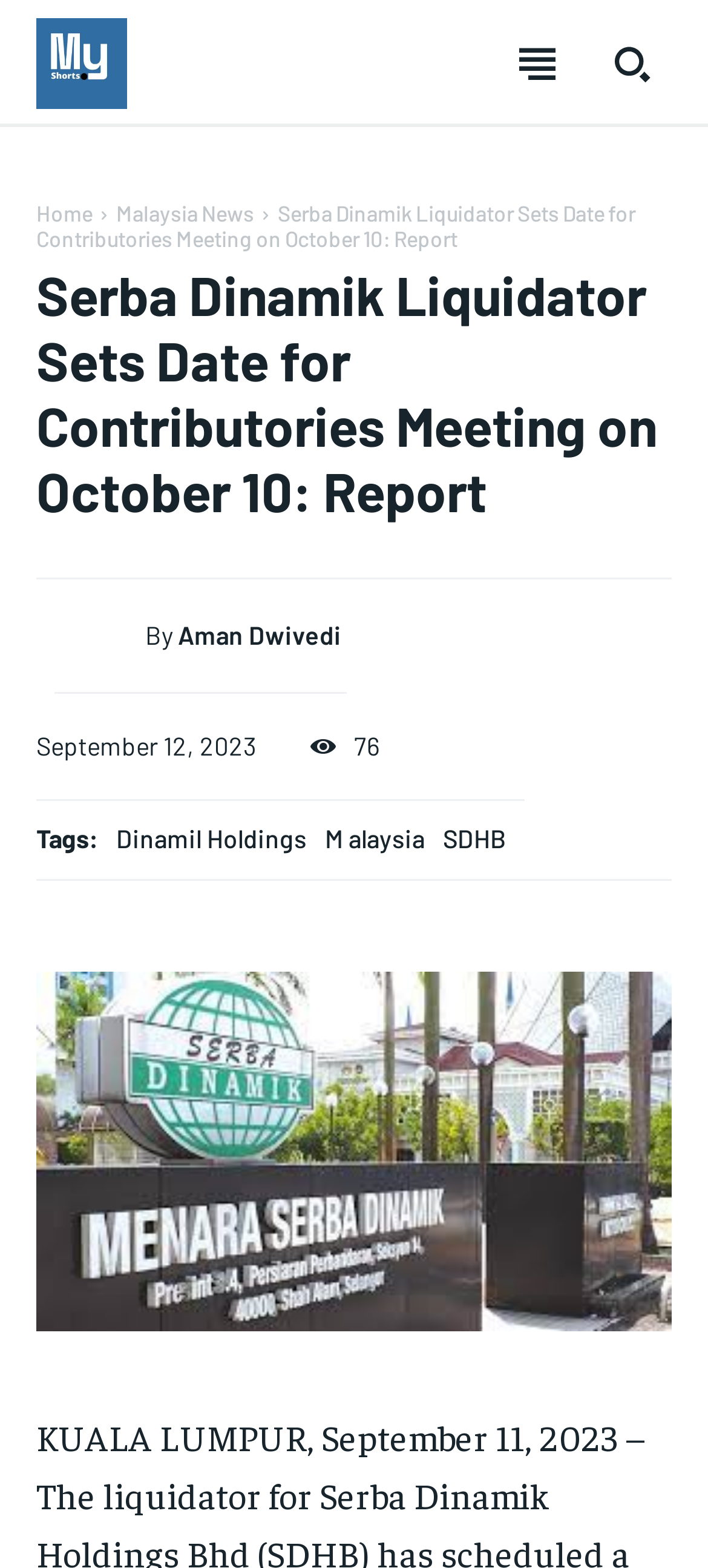Please find the bounding box coordinates of the element that needs to be clicked to perform the following instruction: "Subscribe to 1-YEAR plan". The bounding box coordinates should be four float numbers between 0 and 1, represented as [left, top, right, bottom].

[0.364, 0.61, 0.636, 0.651]